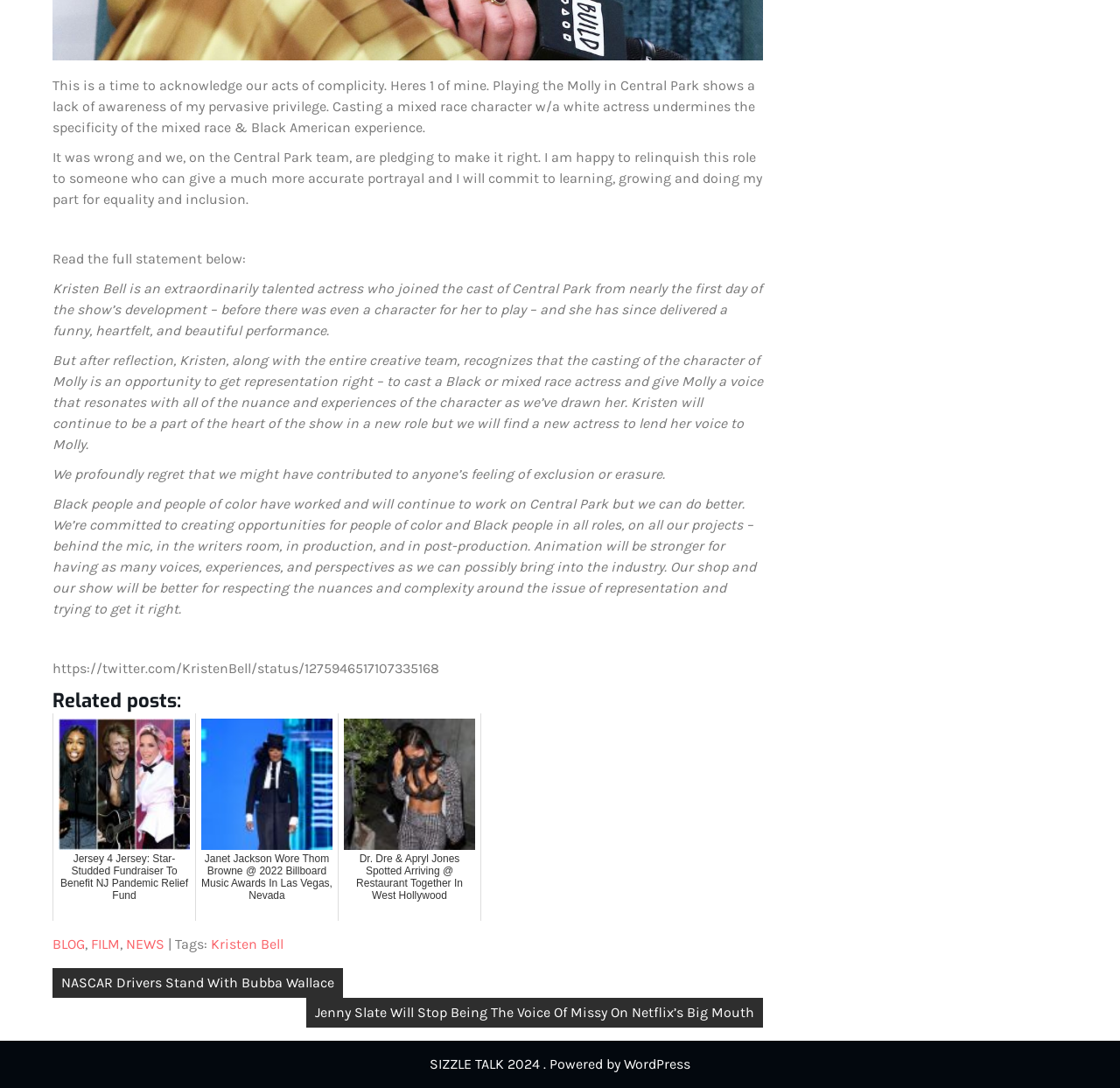What is Kristen Bell apologizing for?
Using the details shown in the screenshot, provide a comprehensive answer to the question.

According to the text, Kristen Bell is apologizing for playing the role of Molly in Central Park, which is a mixed race character, and recognizing that it was wrong to cast a white actress in that role.